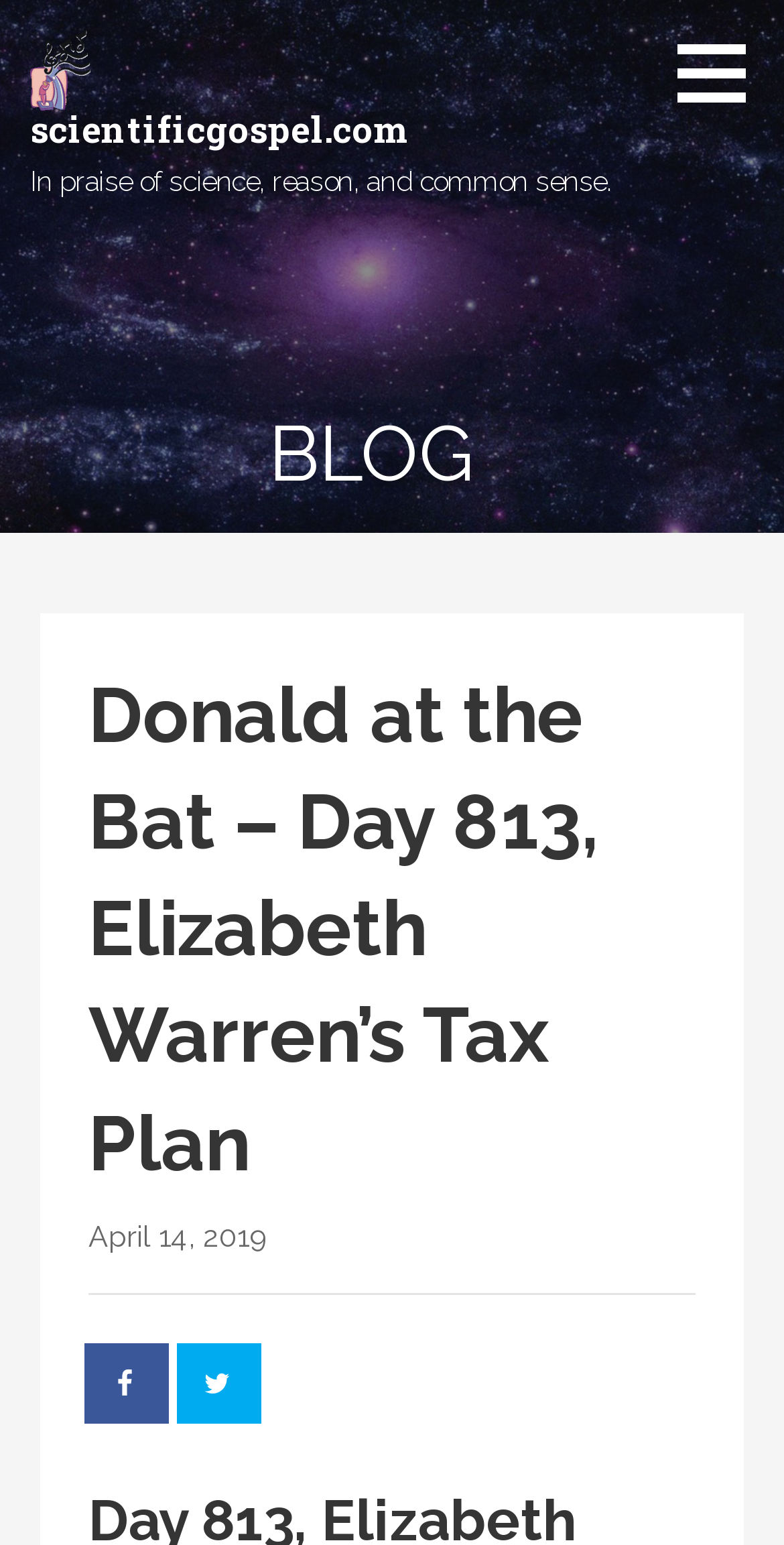What is the date of the blog post?
Answer briefly with a single word or phrase based on the image.

April 14, 2019